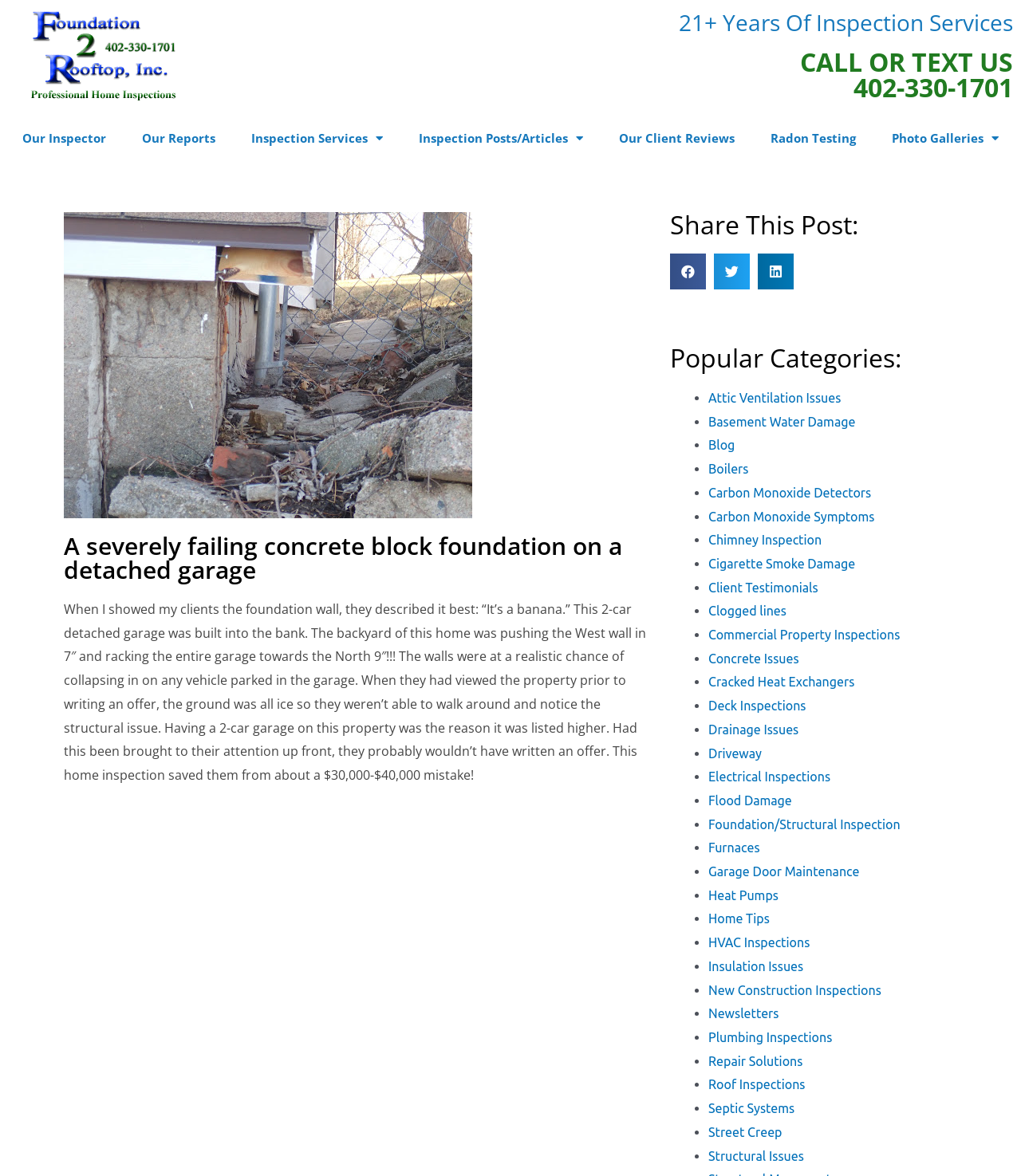Summarize the webpage with intricate details.

This webpage is about a home inspection service, specifically showcasing a severe concrete block foundation issue on a detached garage. At the top, there is a heading that reads "21+ Years Of Inspection Services" and a call-to-action link to contact the inspector. Below this, there are several links to different sections of the website, including "Our Inspector", "Our Reports", "Inspection Services", "Inspection Posts/Articles", "Our Client Reviews", "Radon Testing", and "Photo Galleries".

The main content of the page is an article about a specific home inspection, where the inspector found a severely failing concrete block foundation on a detached garage. The article includes a heading, a descriptive text, and an image of the foundation issue. The text explains the problem, how it was discovered, and the potential consequences of not addressing the issue.

On the right side of the page, there are social media sharing buttons, allowing users to share the article on Facebook, Twitter, and LinkedIn. Below this, there is a section titled "Popular Categories", which lists various topics related to home inspections, such as attic ventilation issues, basement water damage, and foundation/structural inspection. Each topic is a link to a separate page or article.

Overall, the webpage is focused on showcasing the expertise and services of the home inspector, while also providing valuable information and resources to potential clients.